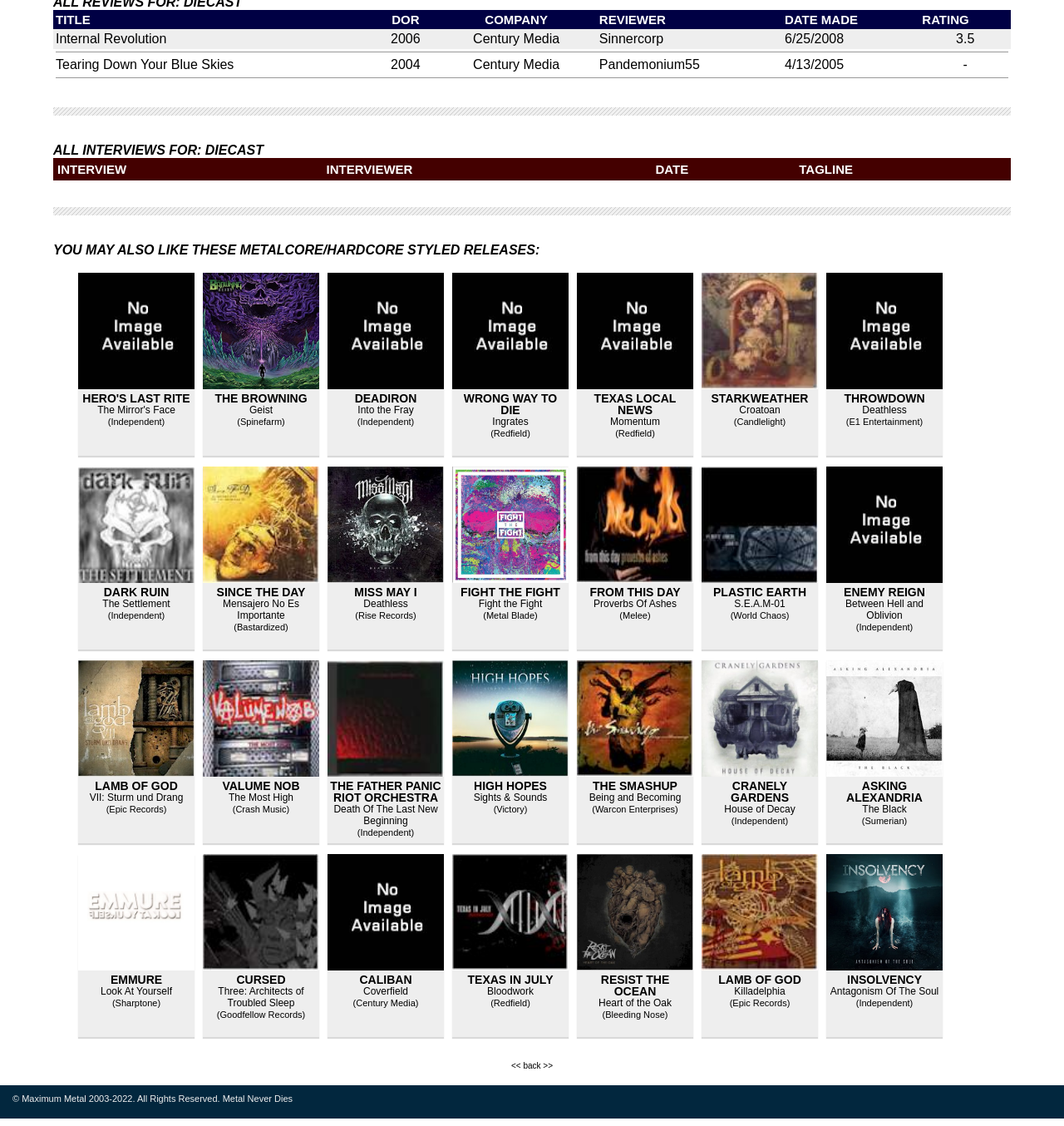Can you find the bounding box coordinates for the element to click on to achieve the instruction: "Click on the link 'Internal Revolution'"?

[0.052, 0.028, 0.157, 0.041]